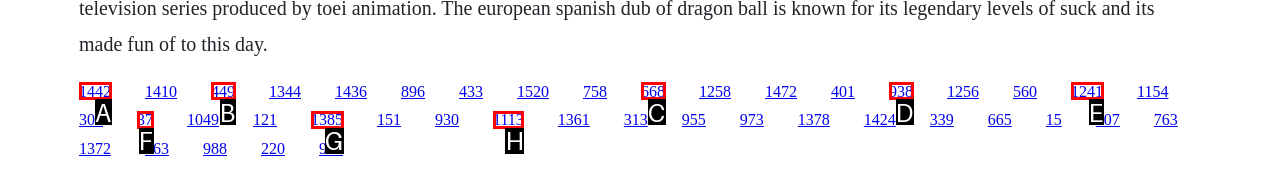Indicate the HTML element that should be clicked to perform the task: click the first link Reply with the letter corresponding to the chosen option.

A